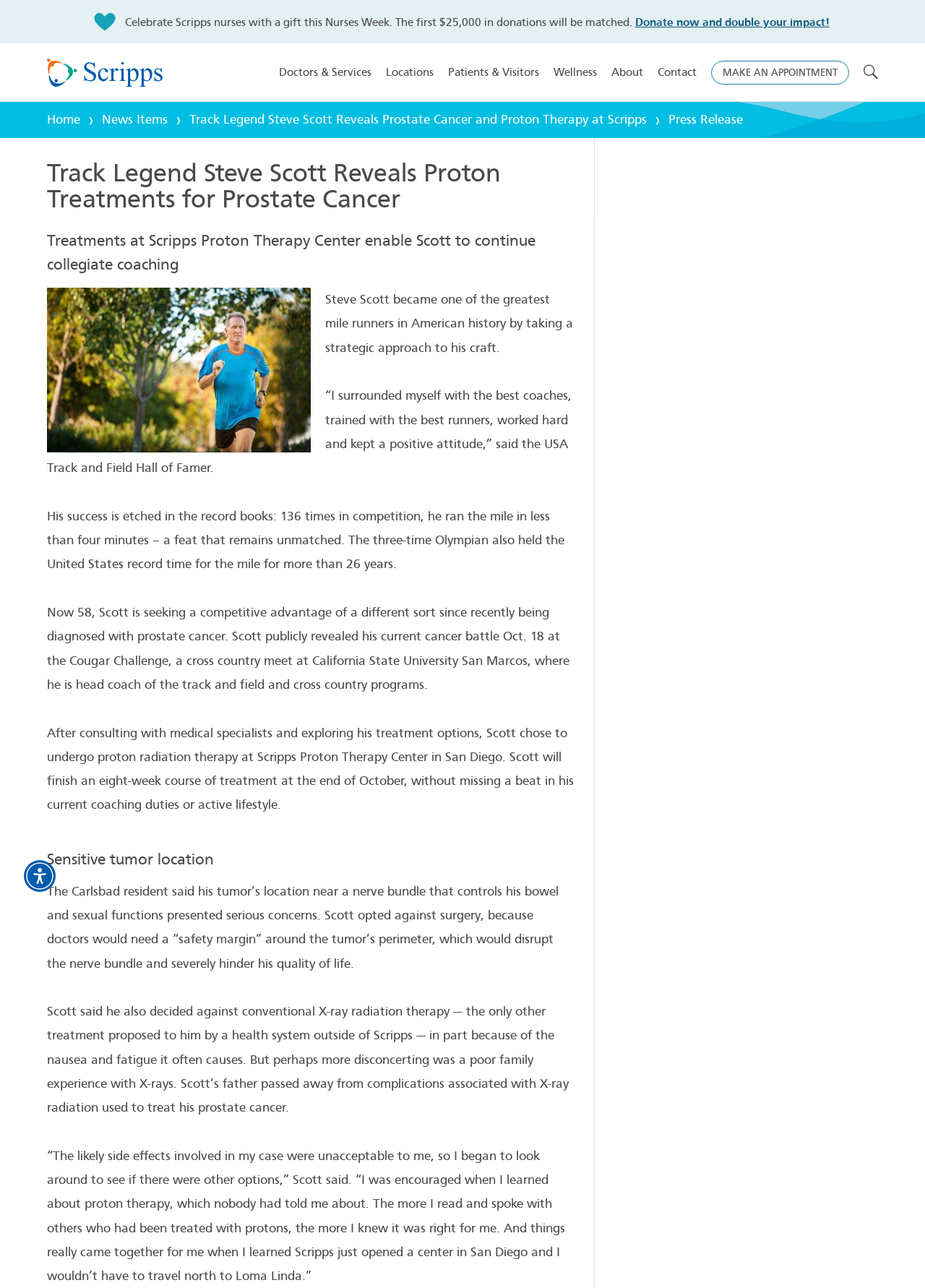Given the description "Patients & Visitors", determine the bounding box of the corresponding UI element.

[0.484, 0.049, 0.583, 0.063]